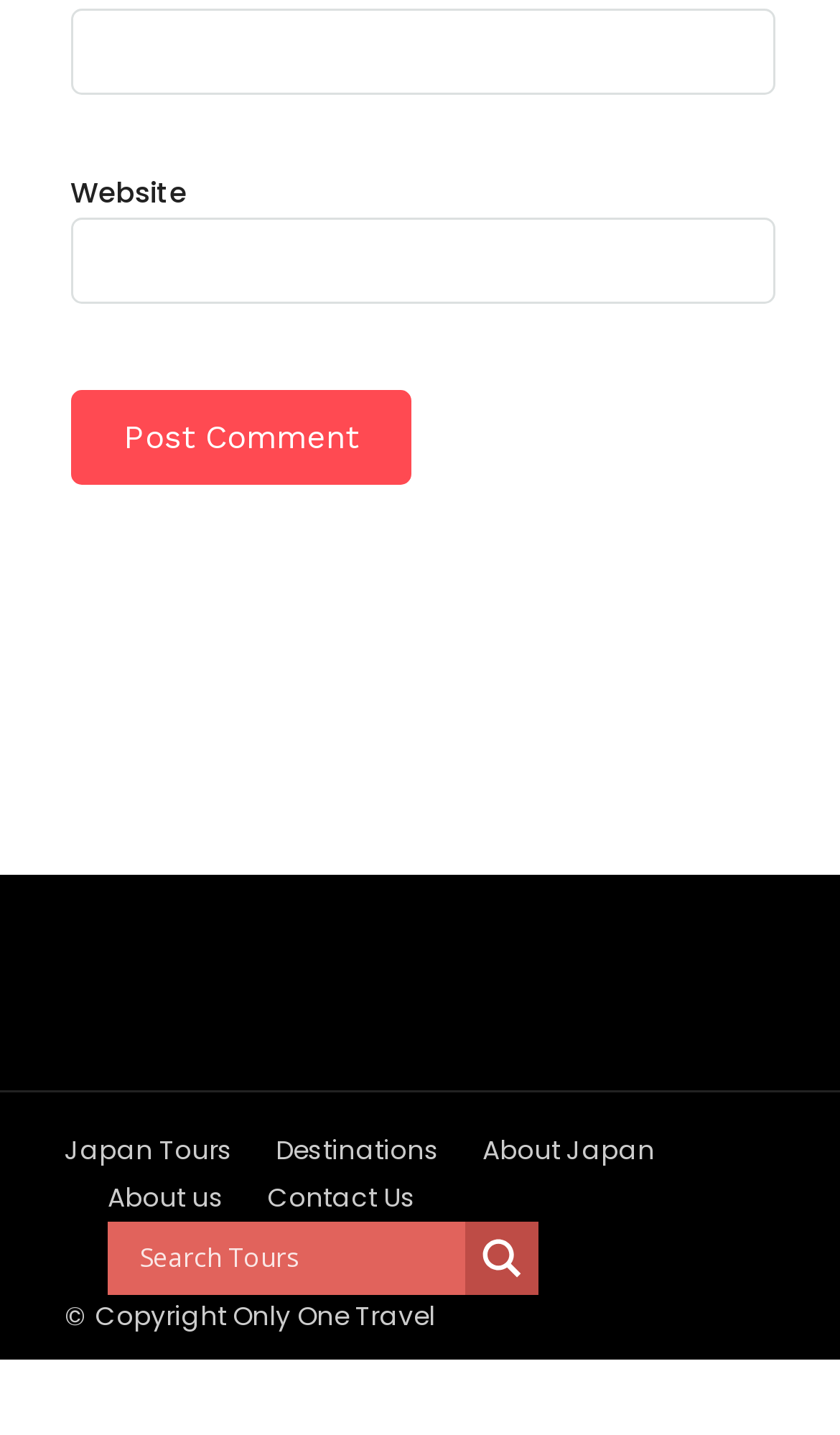Please specify the bounding box coordinates in the format (top-left x, top-left y, bottom-right x, bottom-right y), with all values as floating point numbers between 0 and 1. Identify the bounding box of the UI element described by: parent_node: Website name="url"

[0.084, 0.204, 0.923, 0.264]